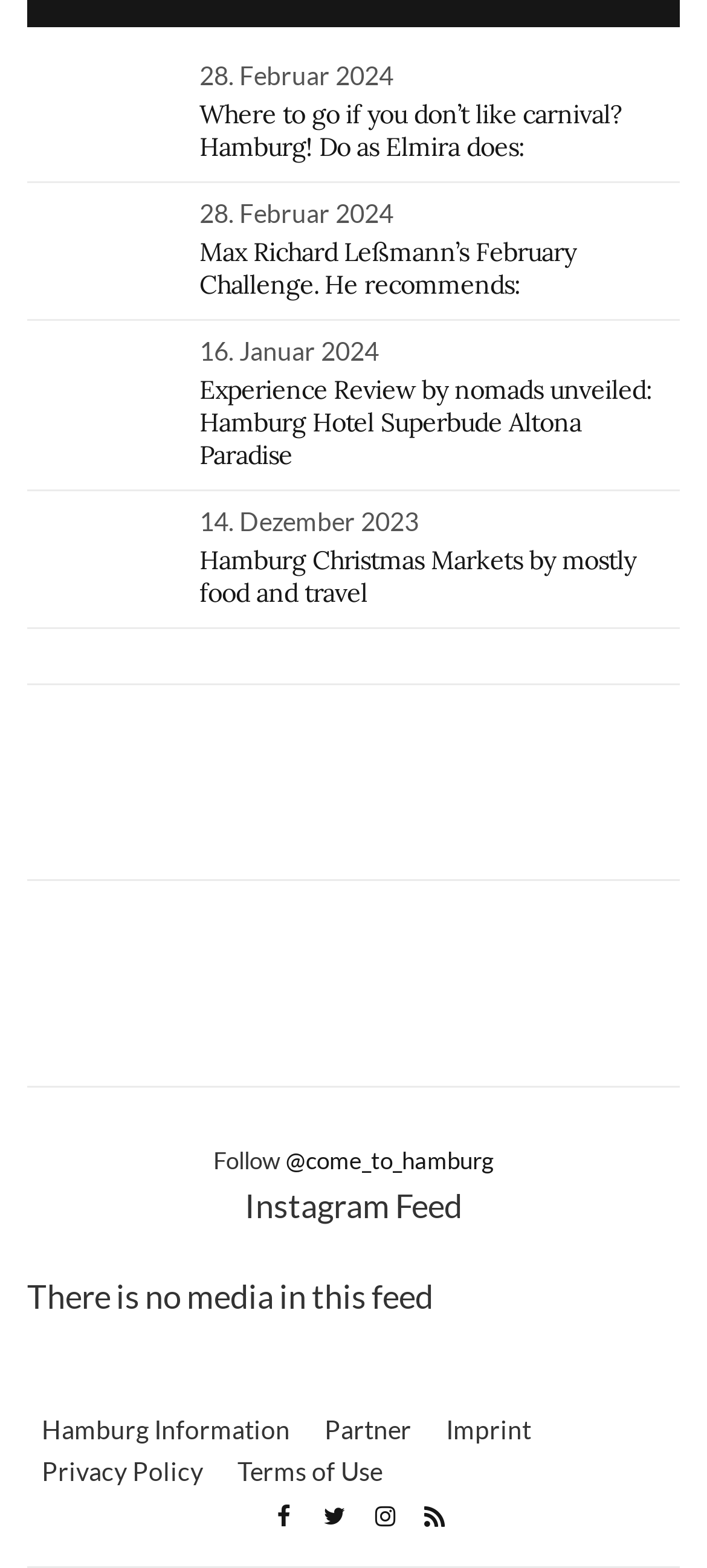Using the webpage screenshot, locate the HTML element that fits the following description and provide its bounding box: "alt="SAP Basis Admin"".

None